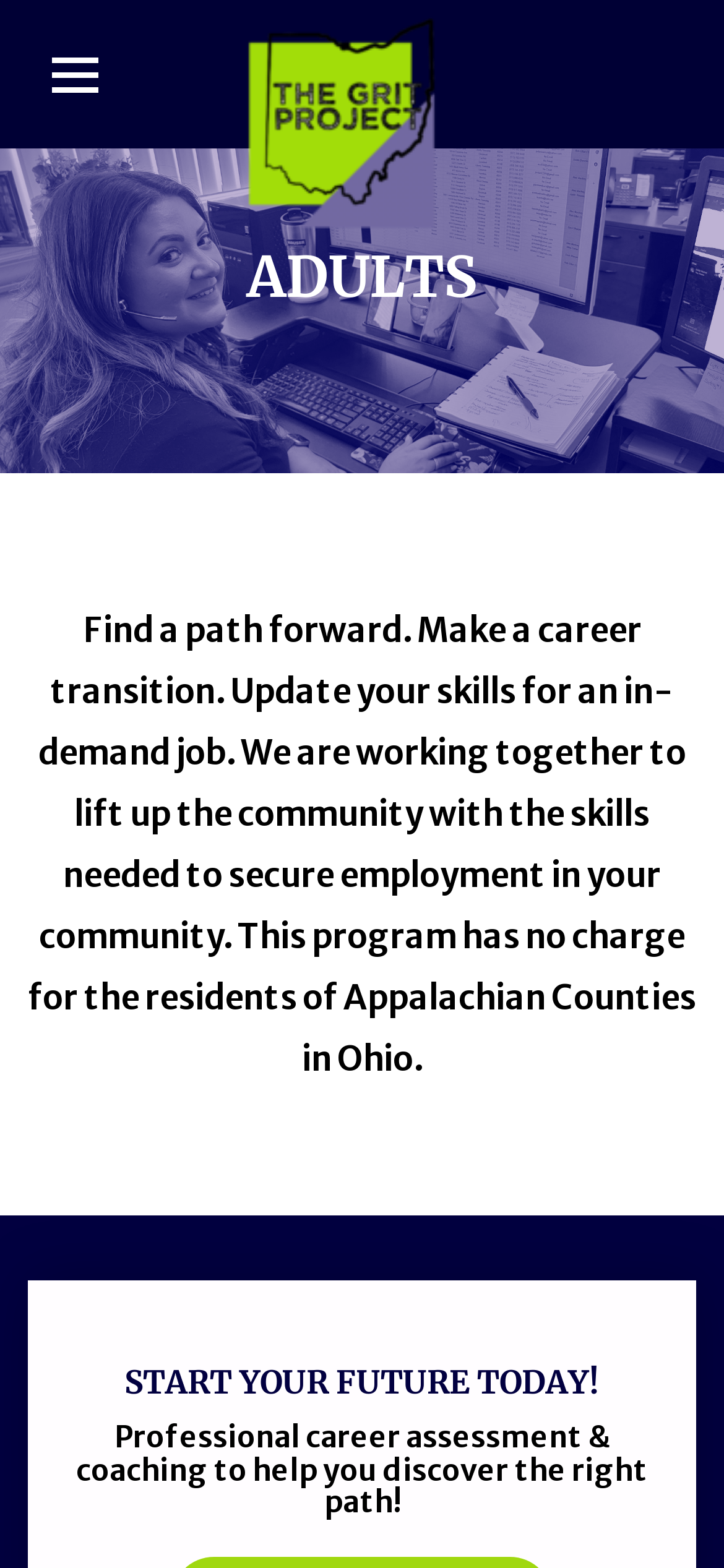Provide the bounding box coordinates of the UI element this sentence describes: "aria-label="Toggle navigation"".

[0.038, 0.024, 0.169, 0.071]